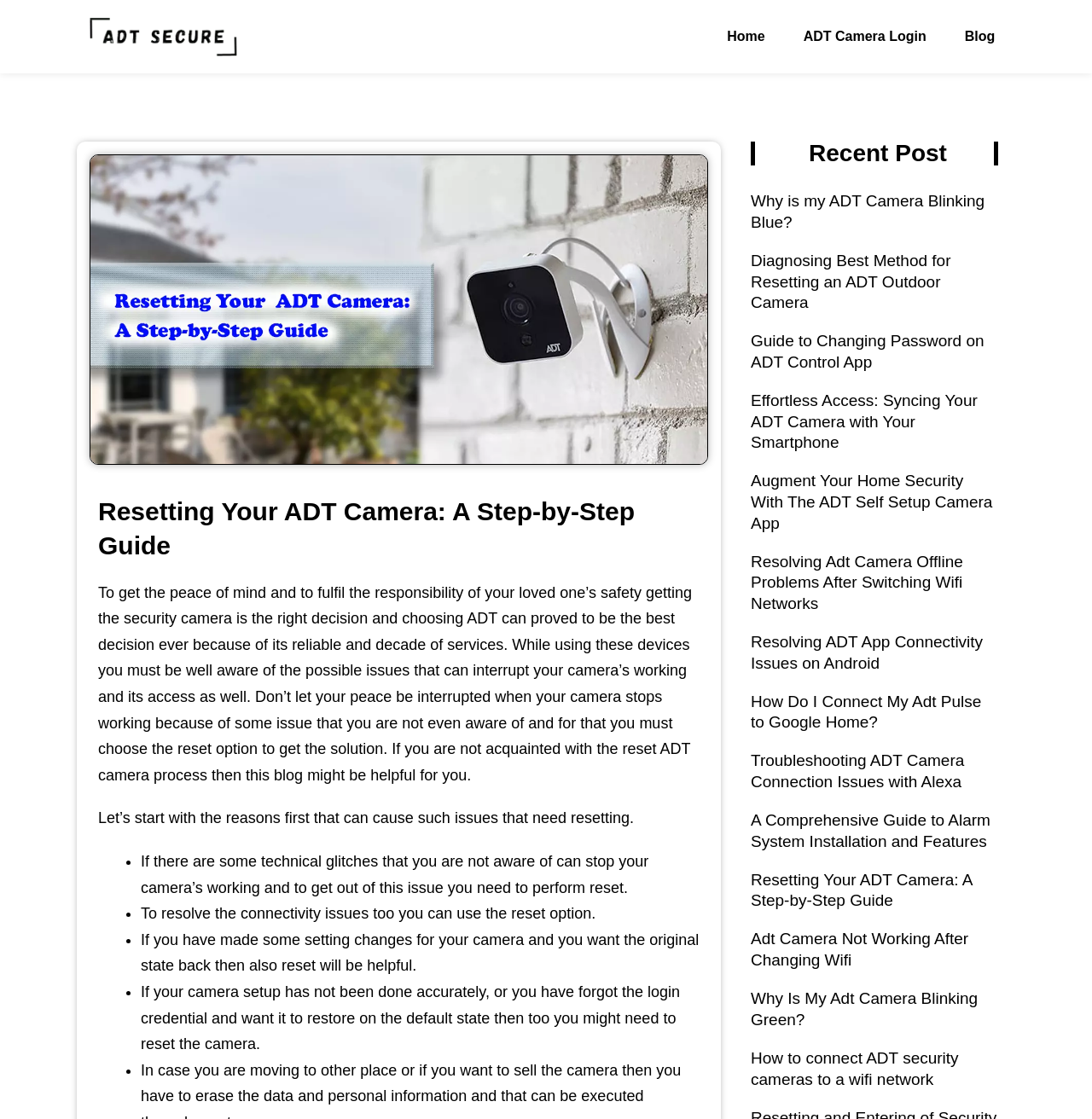Look at the image and give a detailed response to the following question: What is the logo at the top left of the webpage?

The logo at the top left of the webpage is the ADT Secure Logo, which is an image element with a bounding box of [0.07, 0.015, 0.23, 0.05]. It is also a link element, indicating that it can be clicked to navigate to the ADT Secure homepage.